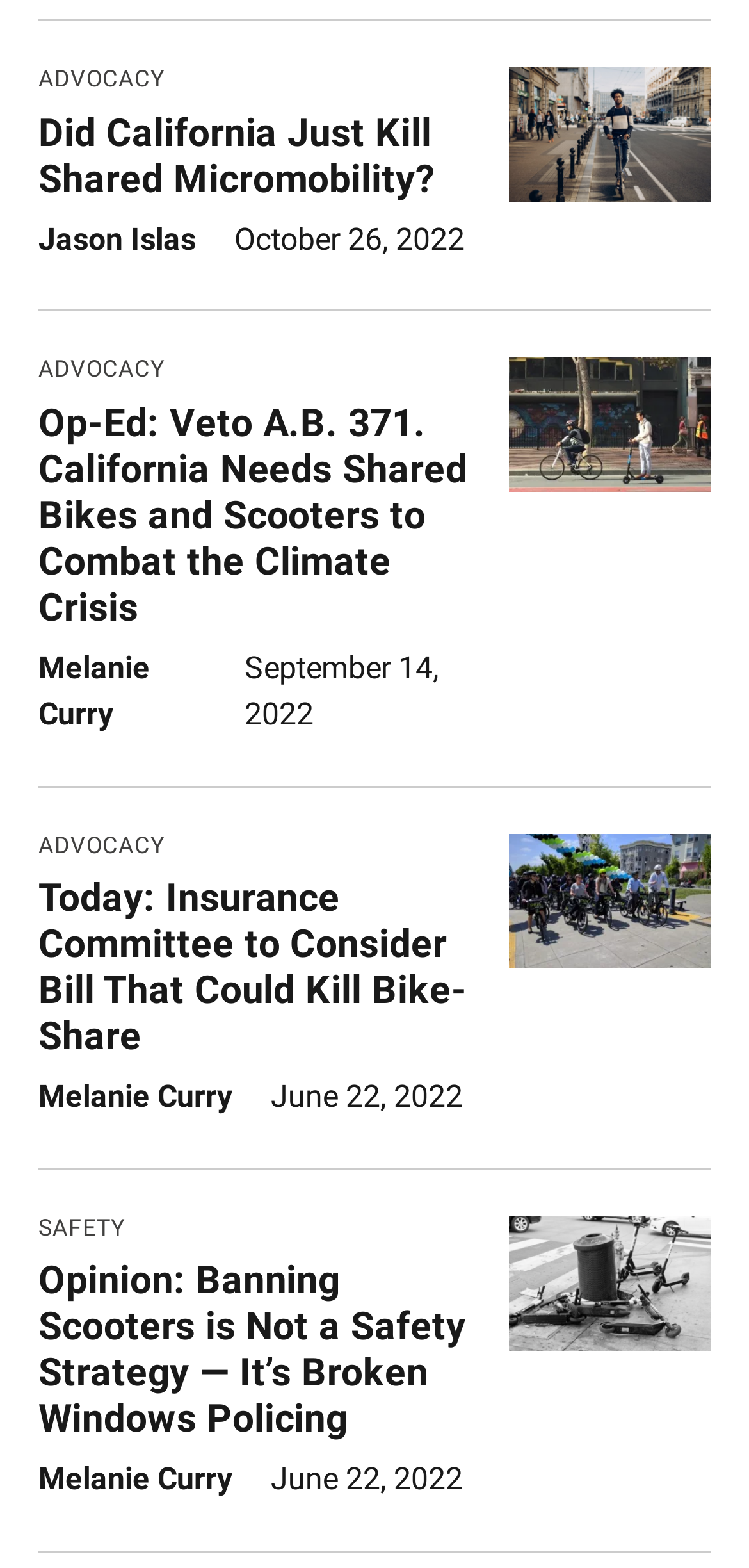Answer the question with a brief word or phrase:
Who is the author of the third article?

Melanie Curry